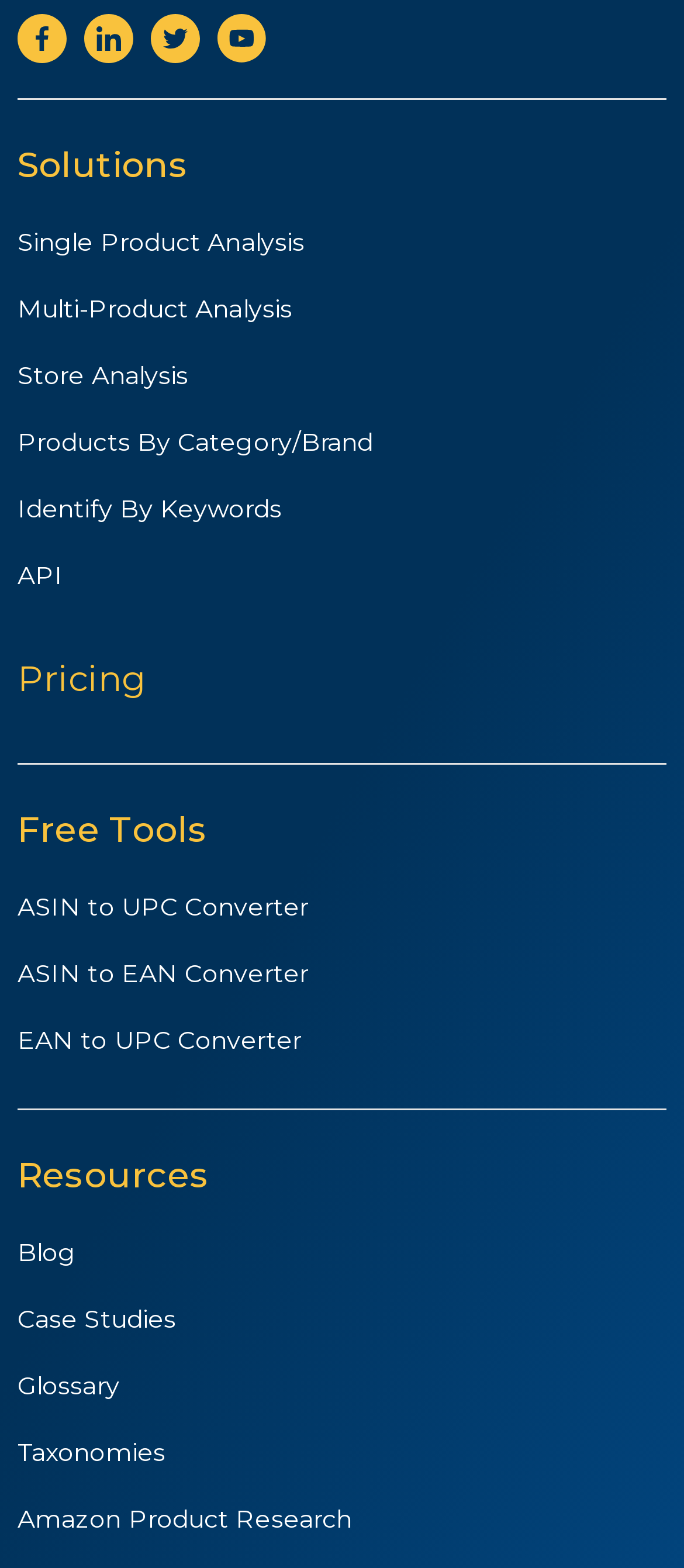Locate the UI element described by ASIN to UPC Converter and provide its bounding box coordinates. Use the format (top-left x, top-left y, bottom-right x, bottom-right y) with all values as floating point numbers between 0 and 1.

[0.026, 0.557, 0.45, 0.599]